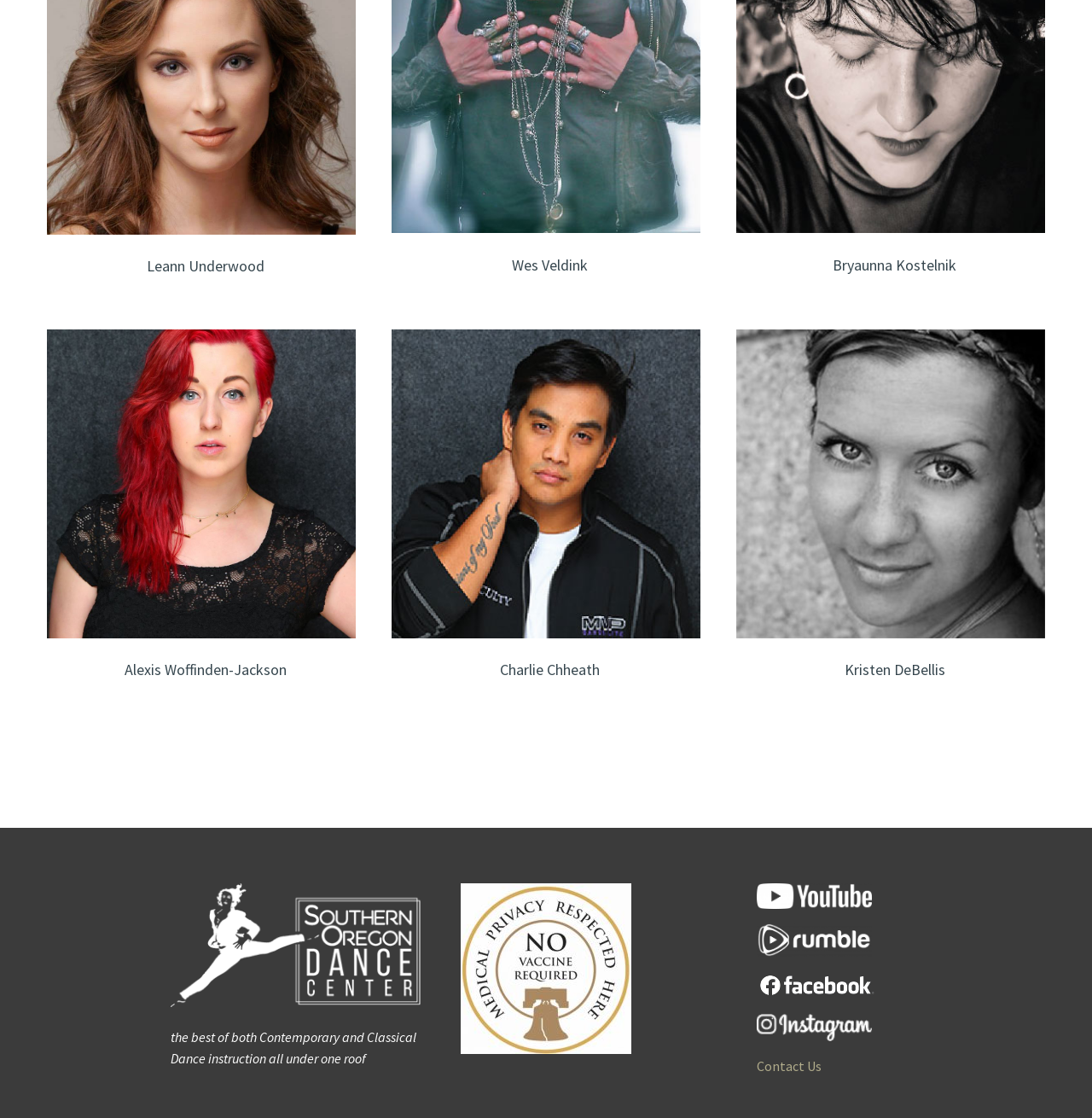Using the provided element description, identify the bounding box coordinates as (top-left x, top-left y, bottom-right x, bottom-right y). Ensure all values are between 0 and 1. Description: title="headshot_kristin_bw"

[0.674, 0.294, 0.957, 0.571]